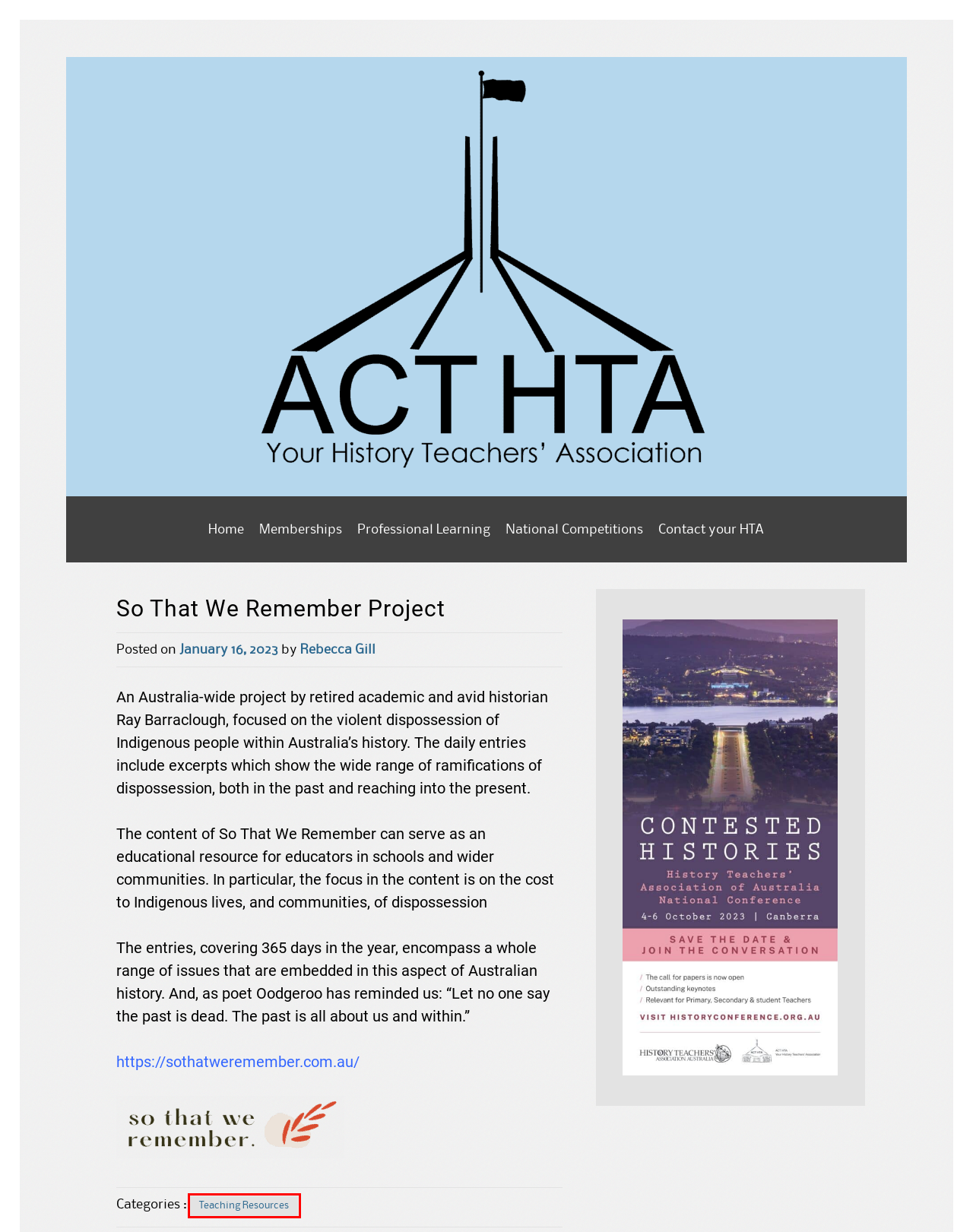You are given a screenshot of a webpage with a red rectangle bounding box around an element. Choose the best webpage description that matches the page after clicking the element in the bounding box. Here are the candidates:
A. Memberships - ACT HTA
B. ACT HTA - Your History Teachers' Association
C. Teaching Resources Archives - ACT HTA
D. Professional Learning - ACT HTA
E. National Competitions - ACT HTA
F. Rebecca Gill, Author at ACT HTA
G. Contact your HTA - ACT HTA
H. So That We Remember

C